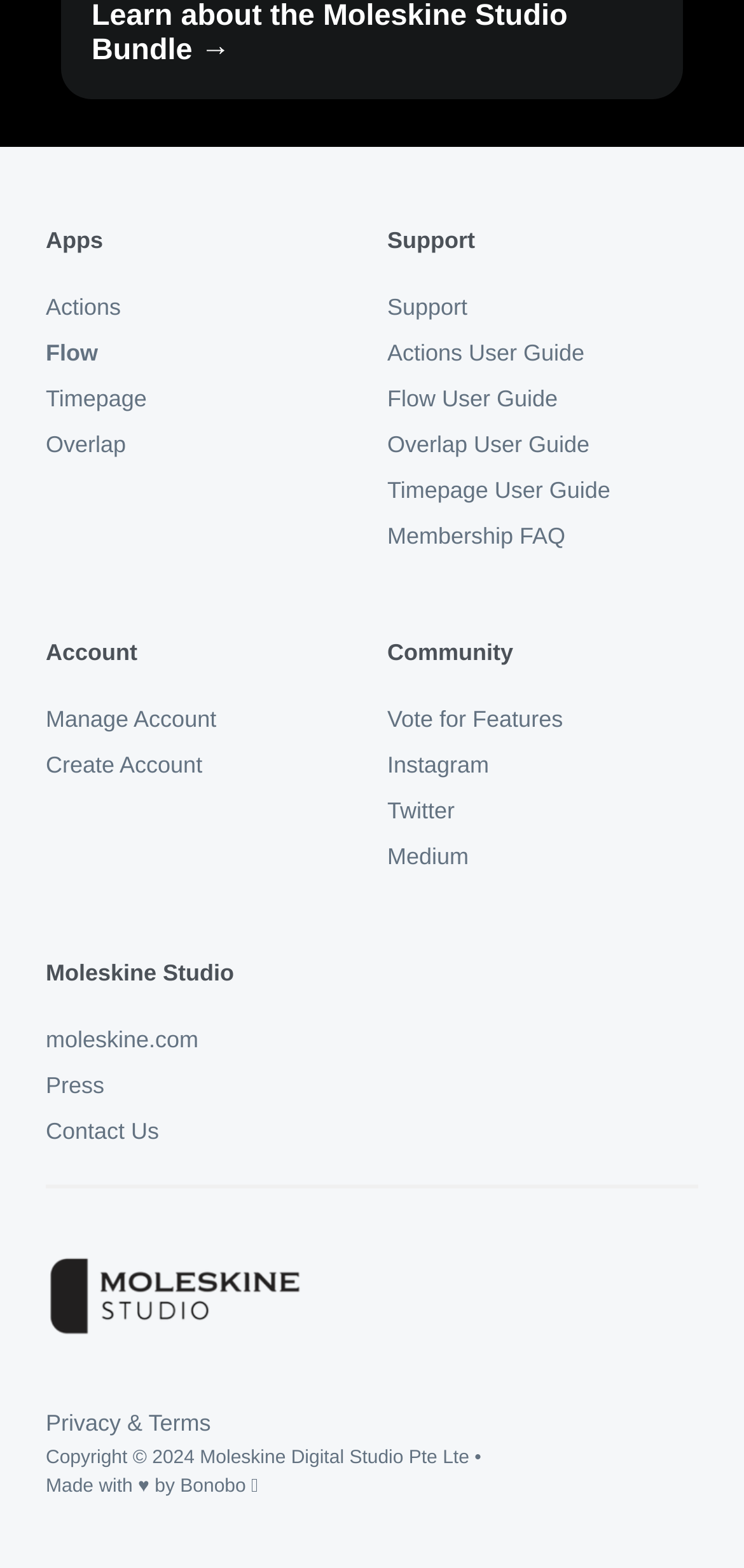Identify the bounding box coordinates of the section that should be clicked to achieve the task described: "Visit Moleskine website".

[0.062, 0.649, 0.267, 0.678]